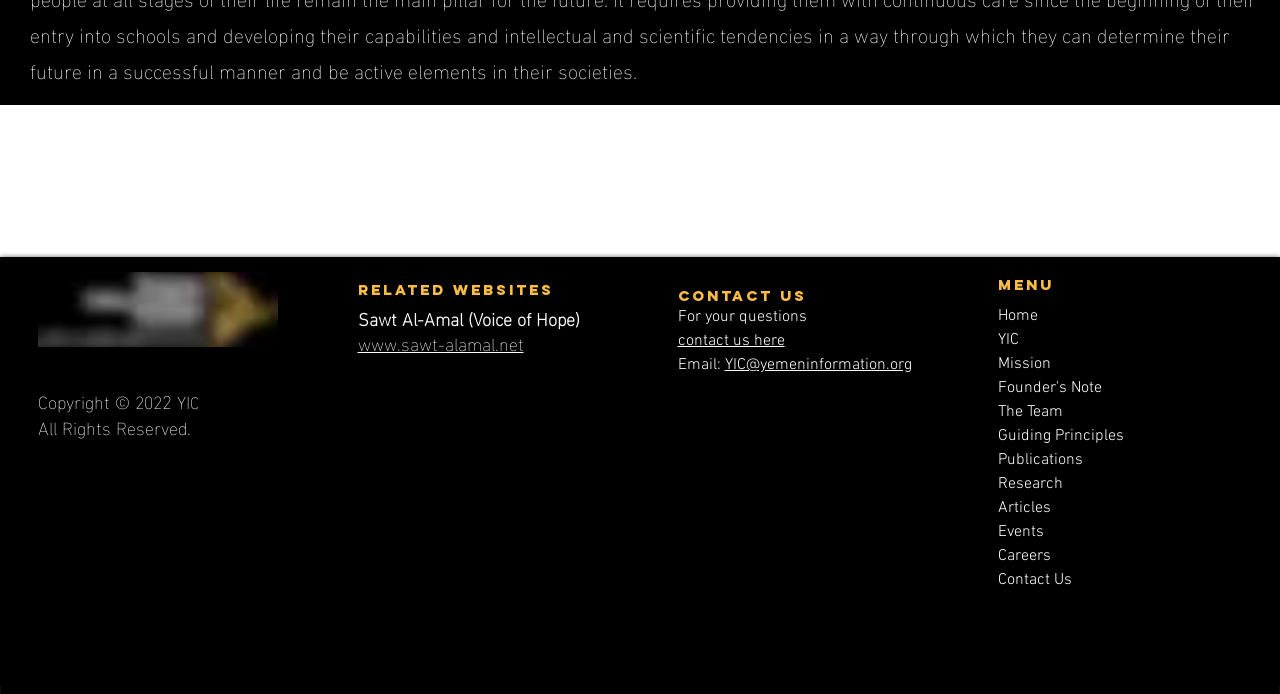What is the organization's name?
Based on the screenshot, give a detailed explanation to answer the question.

The organization's name can be found in the top-left corner of the webpage, where it says 'Name, Title' and 'Analysis That Matters.' The logo of the organization is also present next to the name, which is 'YIC new logo.jpg'. Furthermore, the copyright information at the bottom of the webpage mentions 'YI', which is likely an abbreviation of the organization's name.